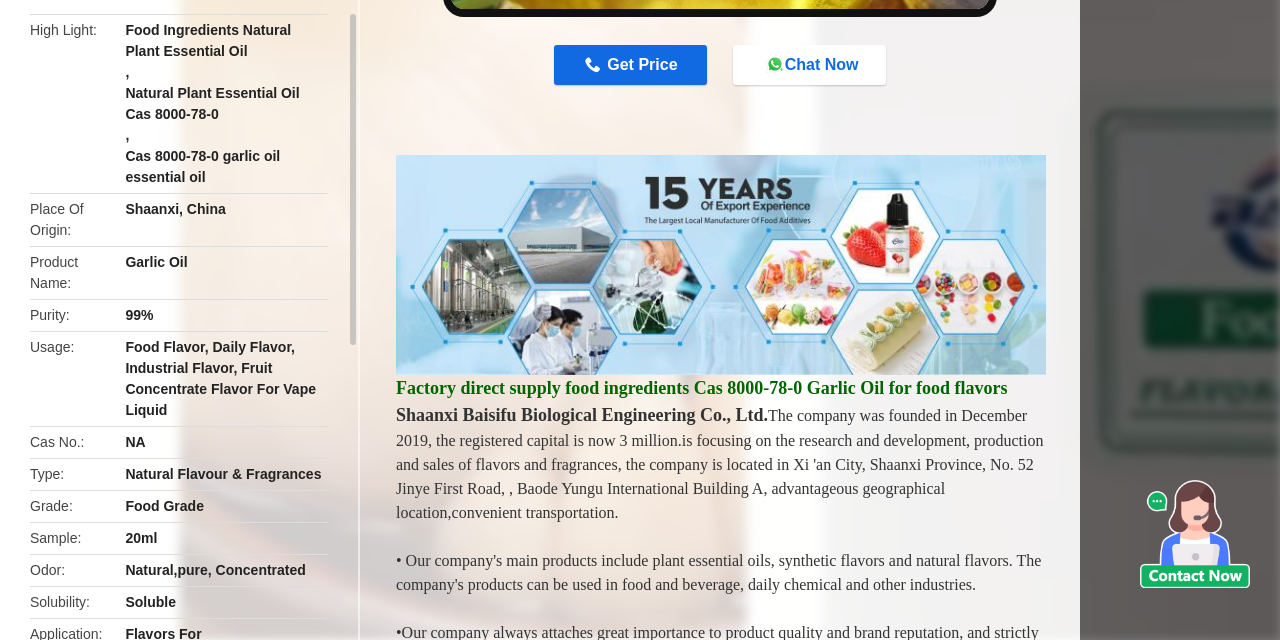Ascertain the bounding box coordinates for the UI element detailed here: "Get Price". The coordinates should be provided as [left, top, right, bottom] with each value being a float between 0 and 1.

[0.433, 0.07, 0.553, 0.133]